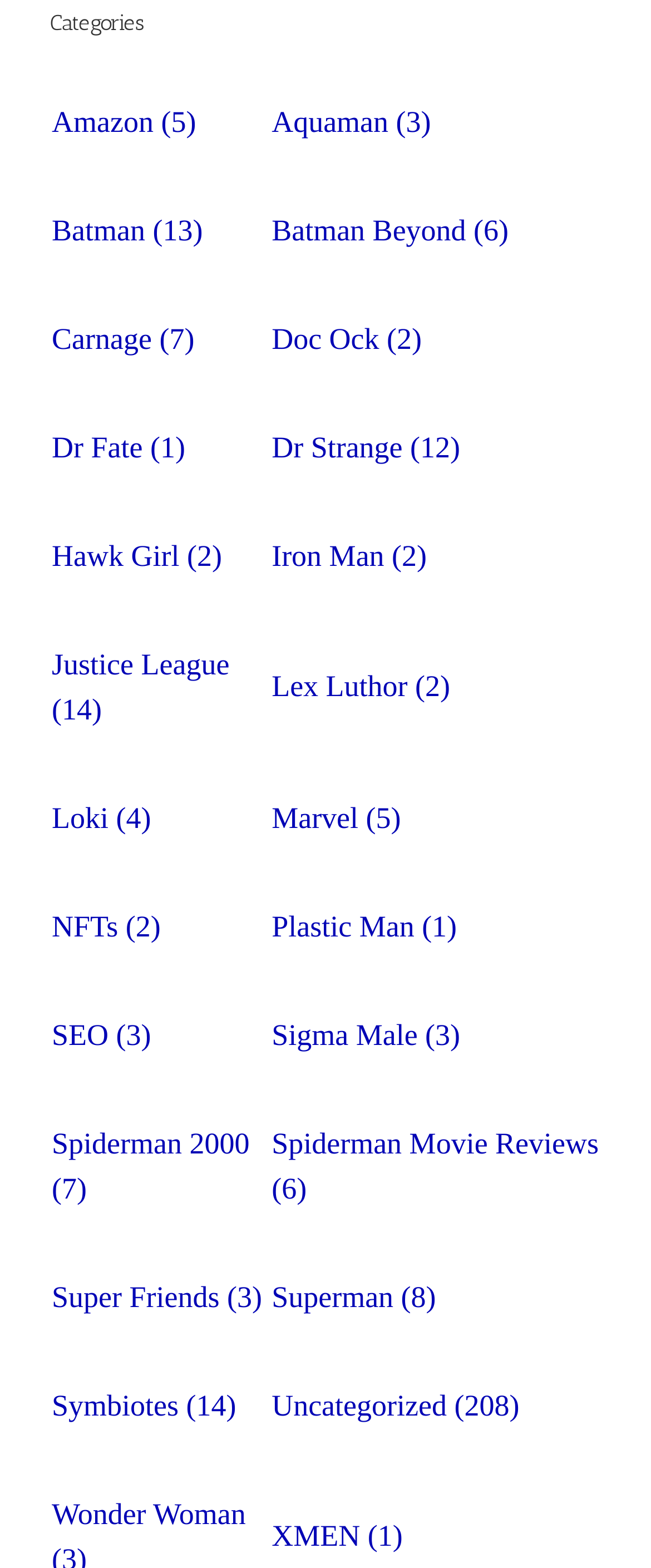Show the bounding box coordinates for the HTML element as described: "Hawk Girl (2)".

[0.079, 0.343, 0.341, 0.365]